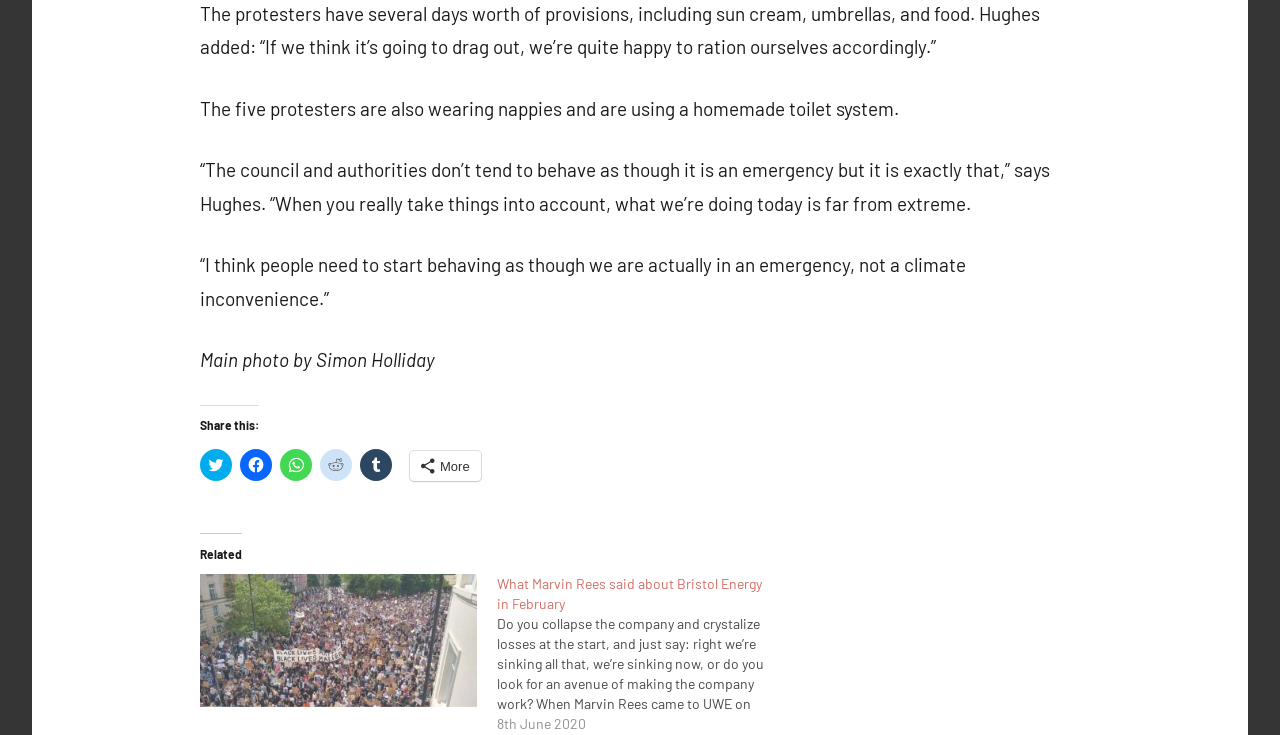Show me the bounding box coordinates of the clickable region to achieve the task as per the instruction: "Share on Twitter".

[0.156, 0.61, 0.181, 0.654]